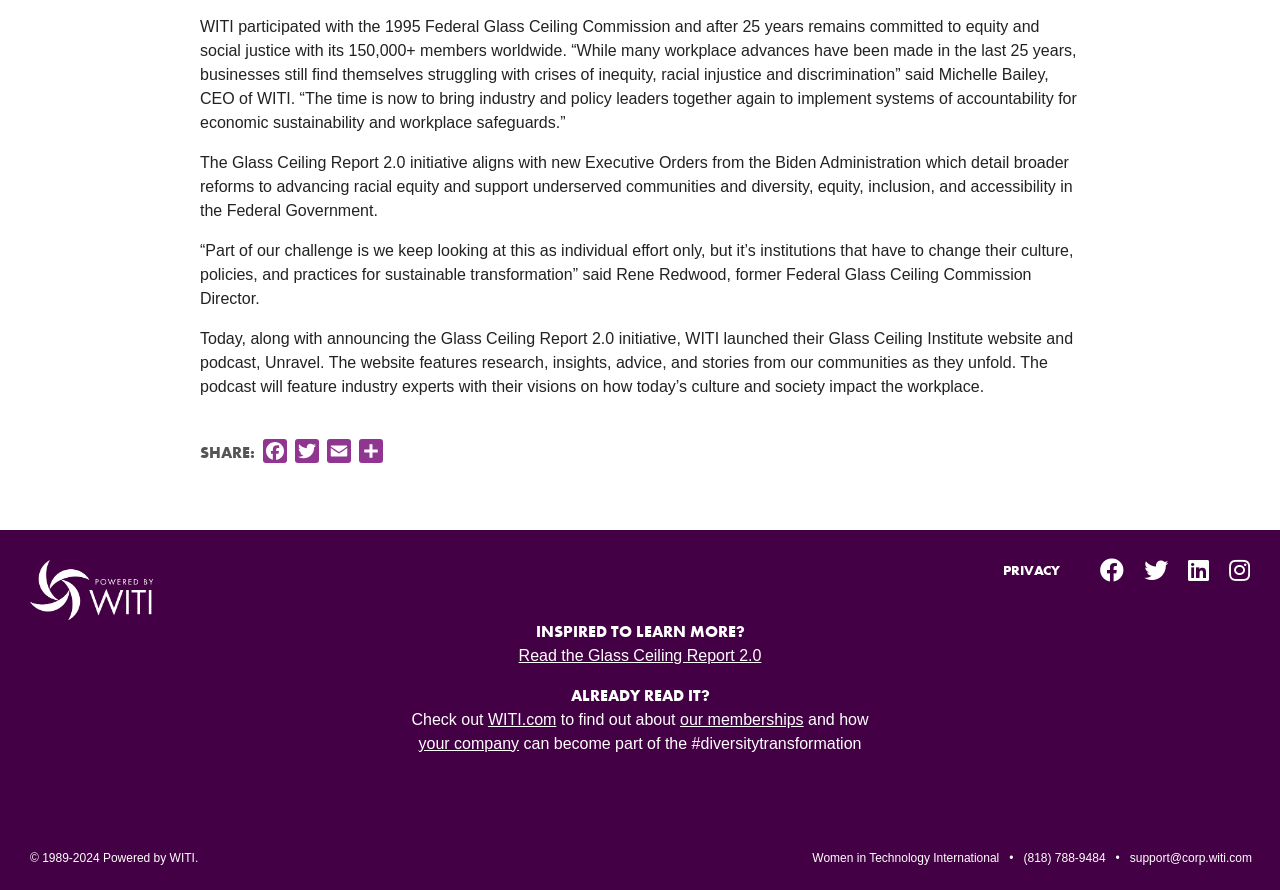Extract the bounding box for the UI element that matches this description: "alt="Instagram"".

[0.96, 0.631, 0.977, 0.658]